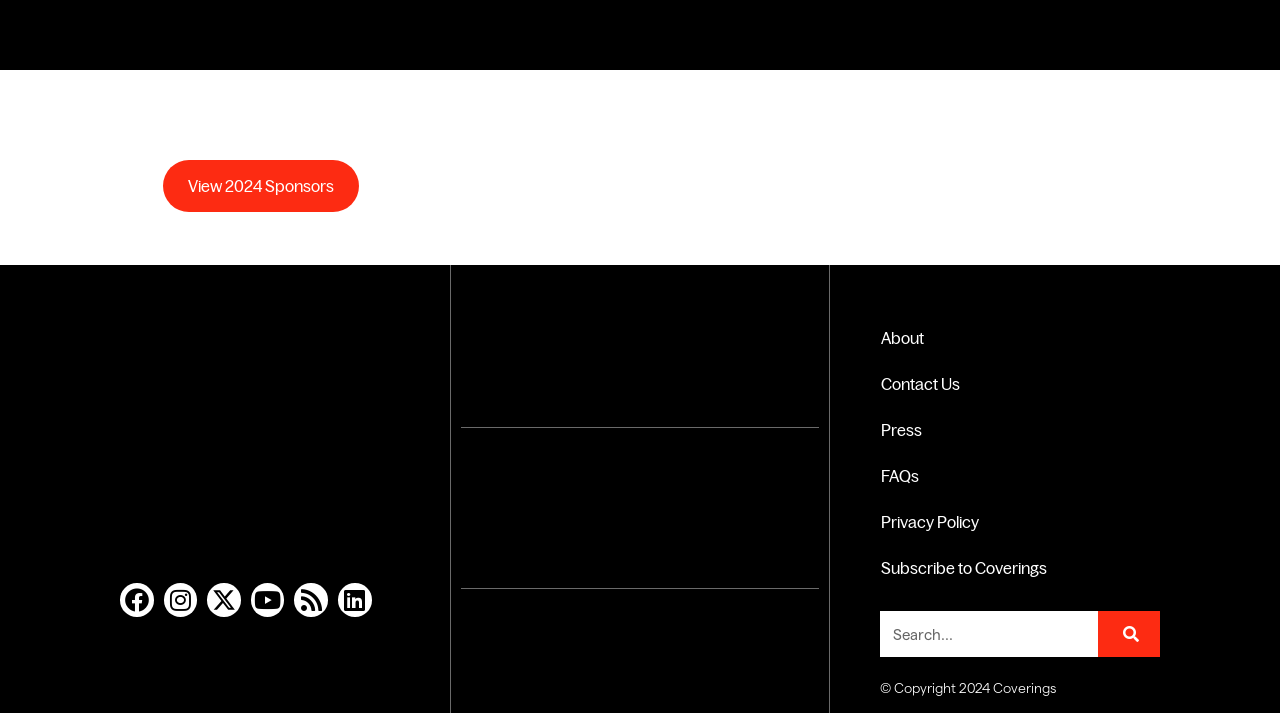Find the bounding box coordinates of the clickable area required to complete the following action: "Search".

[0.687, 0.858, 0.906, 0.922]